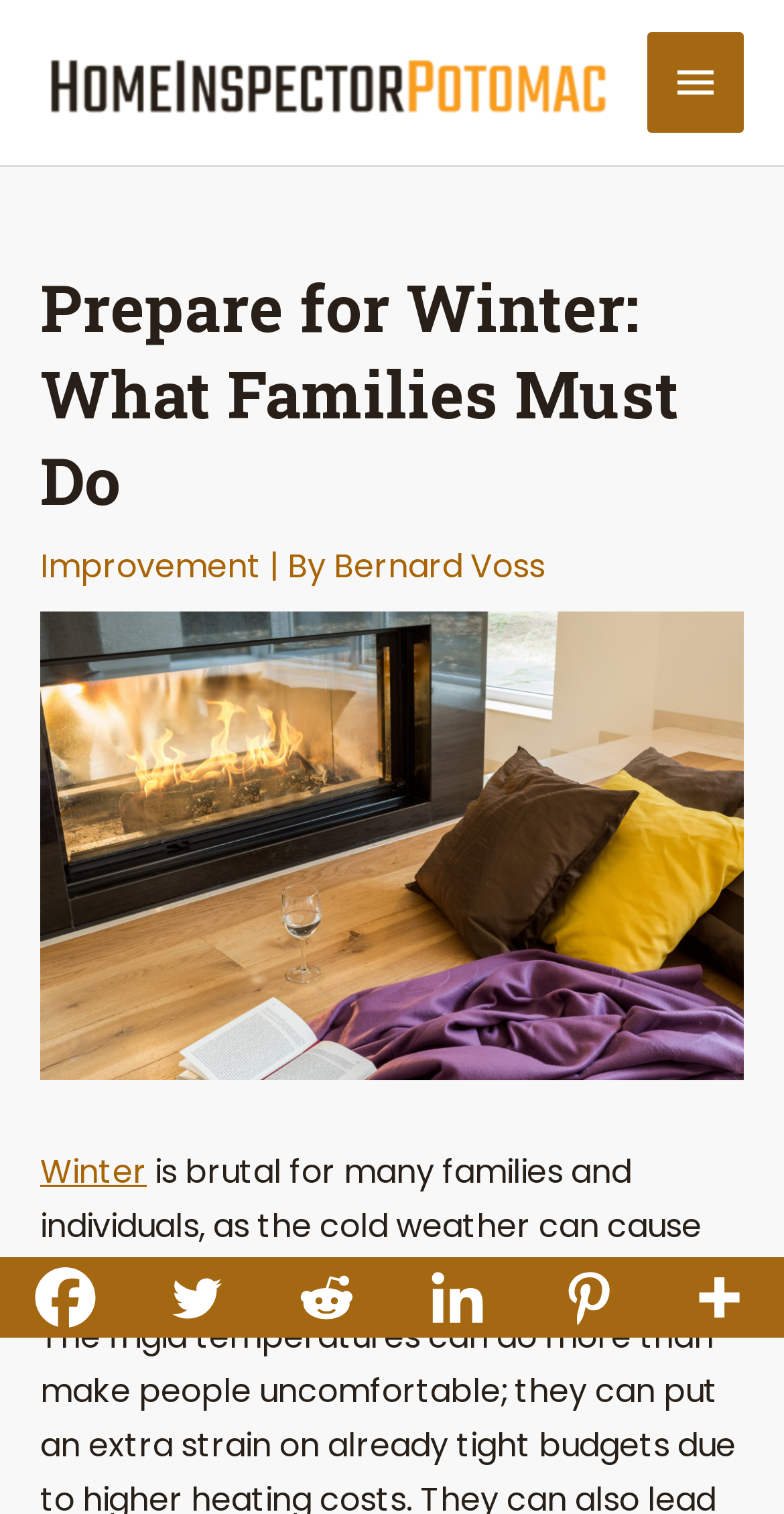What is the headline of the webpage?

Prepare for Winter: What Families Must Do